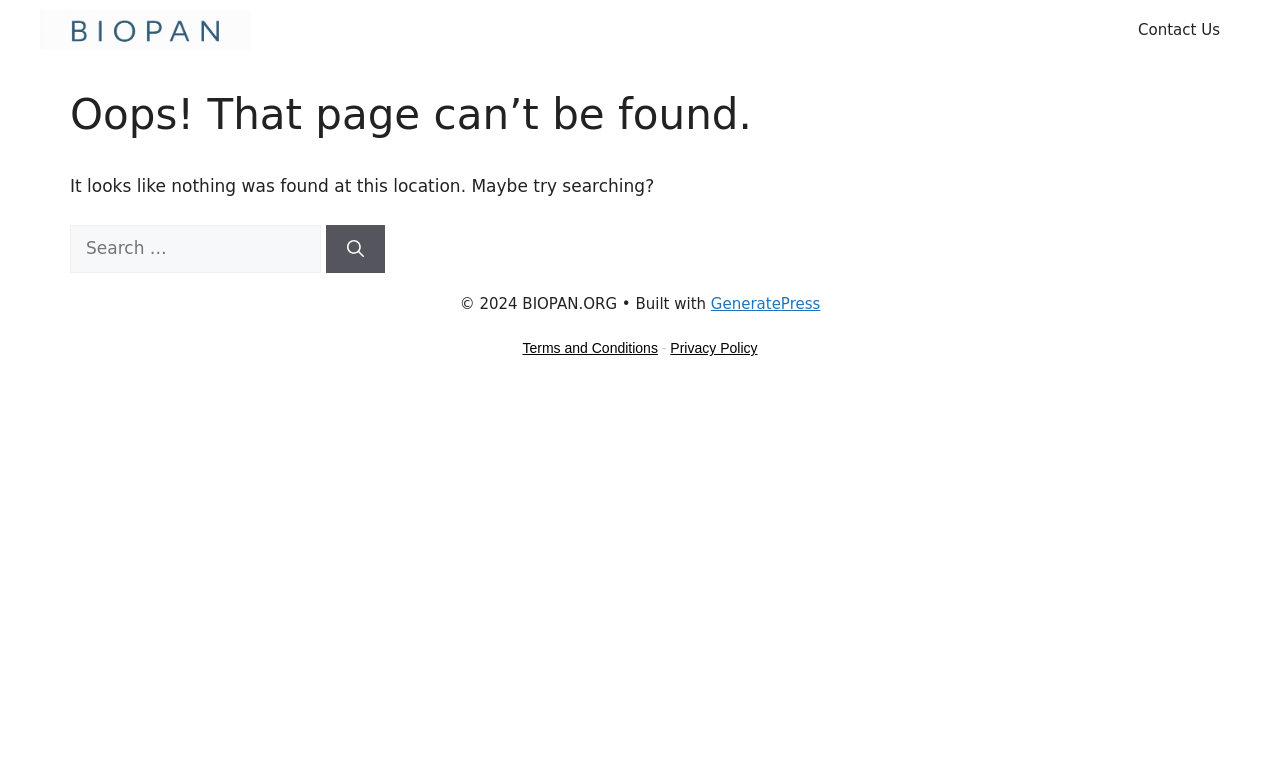Provide the bounding box coordinates of the HTML element this sentence describes: "Contact Us".

[0.873, 0.0, 0.969, 0.078]